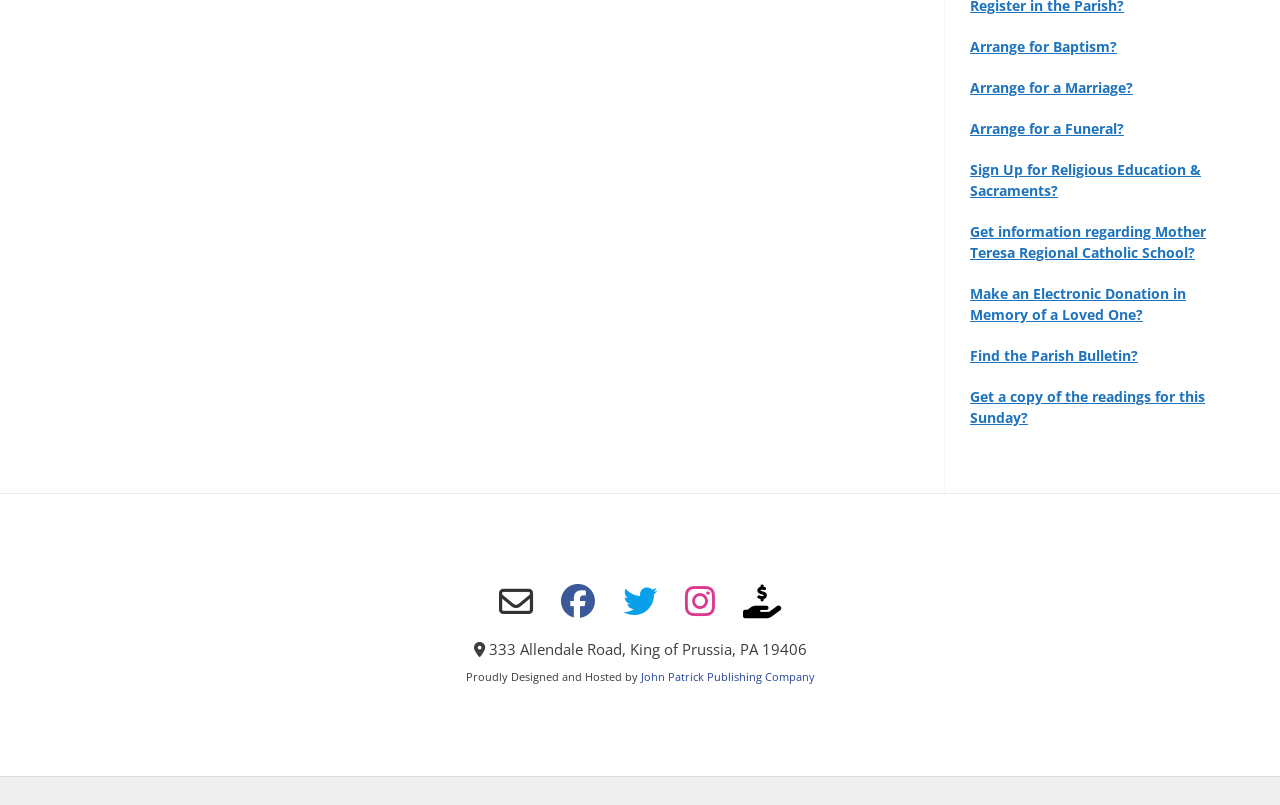Locate the bounding box coordinates of the element's region that should be clicked to carry out the following instruction: "Find the Parish Bulletin". The coordinates need to be four float numbers between 0 and 1, i.e., [left, top, right, bottom].

[0.758, 0.43, 0.889, 0.453]